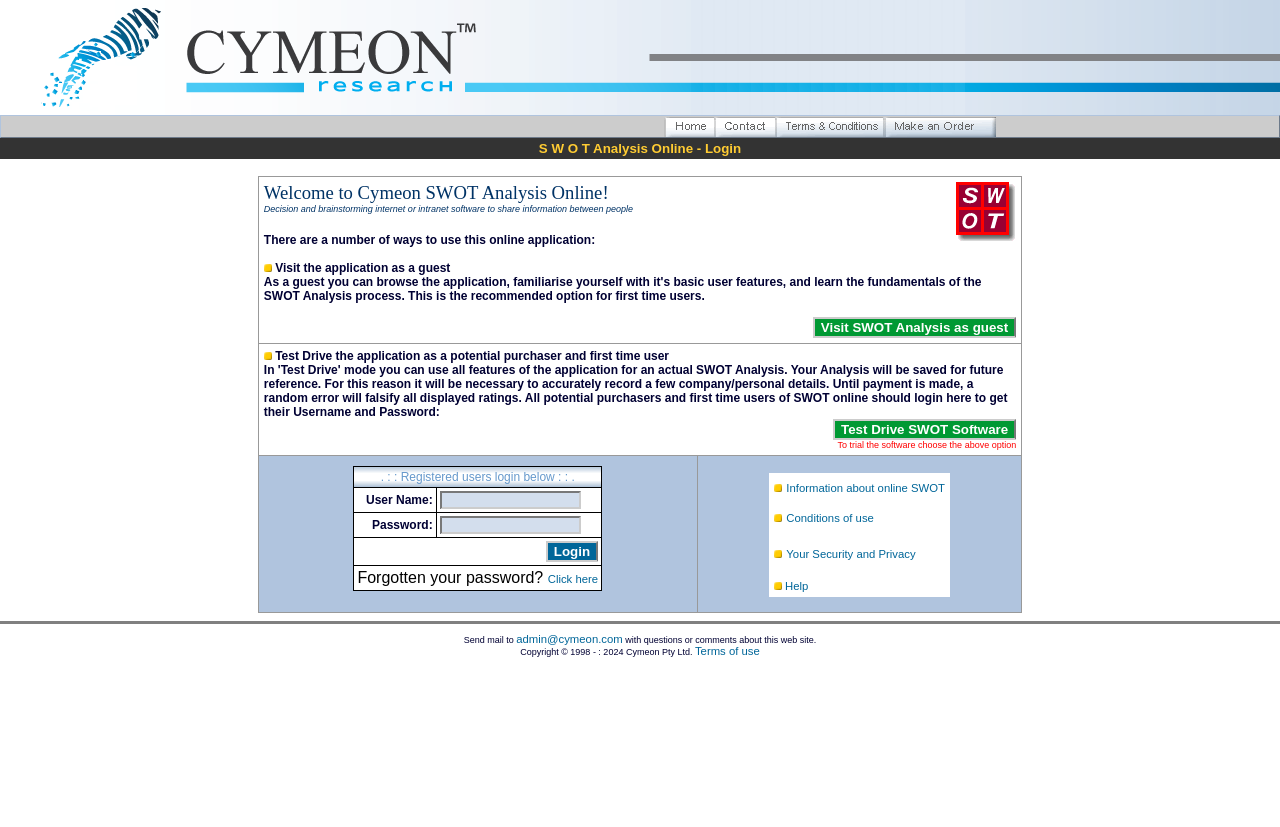What are the three options to use this online SWOT analysis application?
Answer with a single word or short phrase according to what you see in the image.

Visit as guest, Test Drive, Registered users login